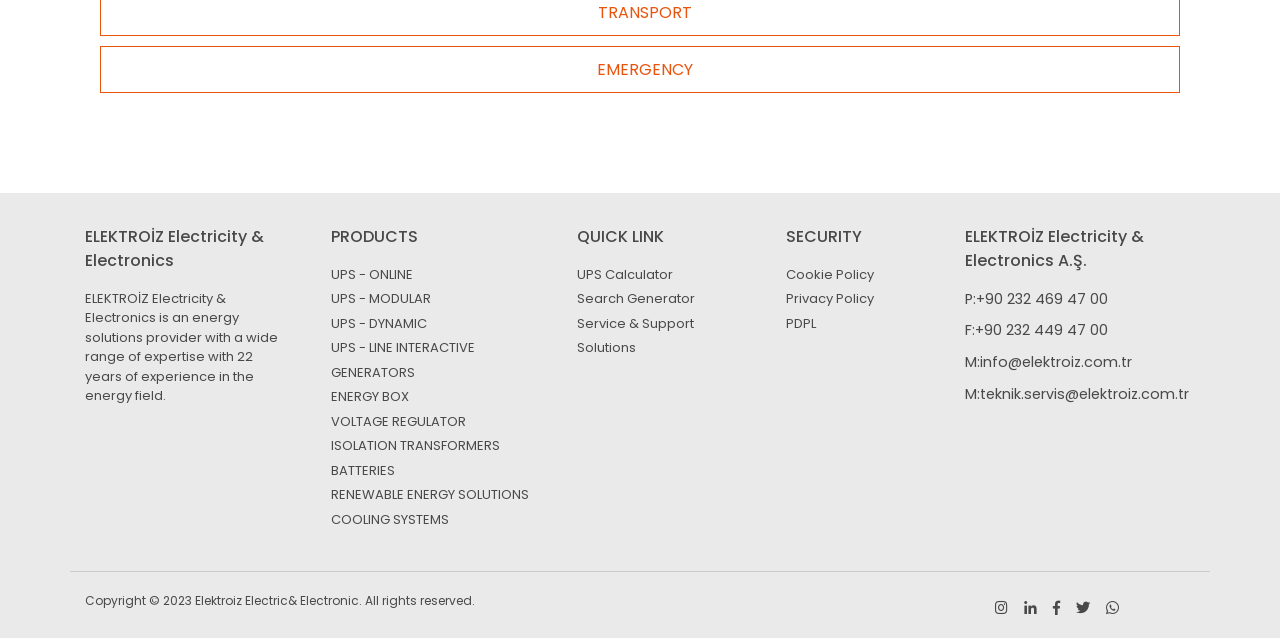Respond to the question with just a single word or phrase: 
What is the company name?

ELEKTROİZ Electricity & Electronics